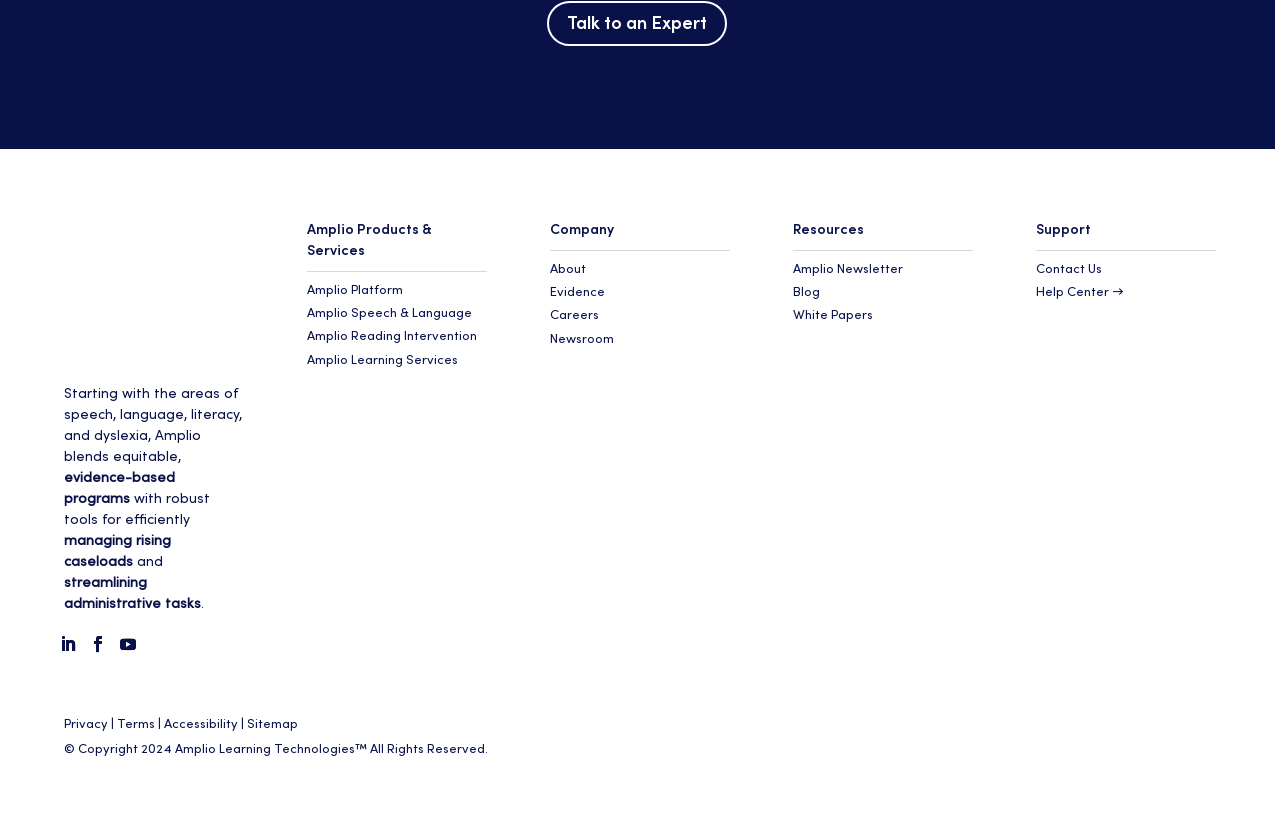Please identify the bounding box coordinates of the element's region that needs to be clicked to fulfill the following instruction: "Learn about Amplio Products & Services". The bounding box coordinates should consist of four float numbers between 0 and 1, i.e., [left, top, right, bottom].

[0.24, 0.269, 0.38, 0.334]